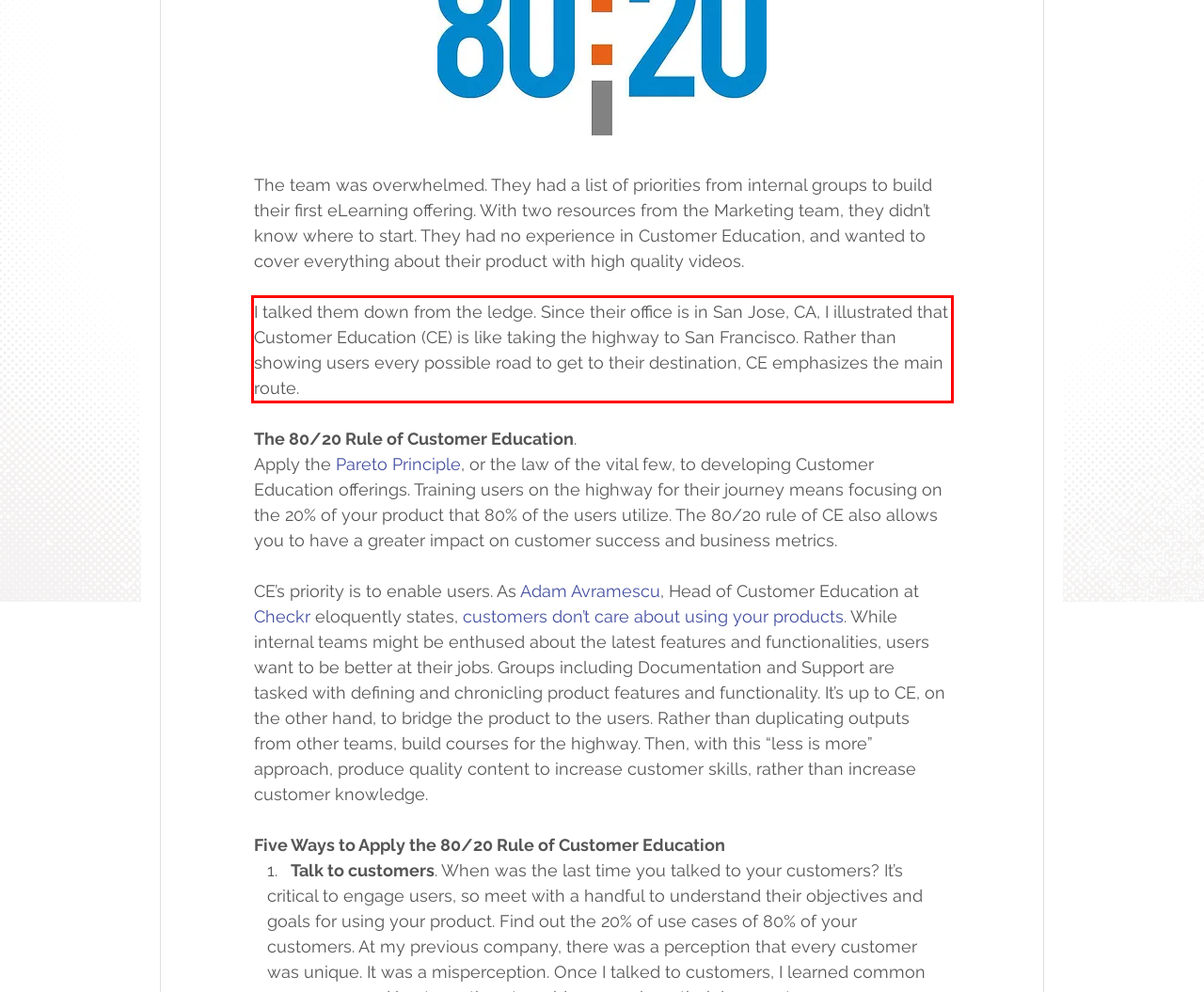From the given screenshot of a webpage, identify the red bounding box and extract the text content within it.

I talked them down from the ledge. Since their office is in San Jose, CA, I illustrated that Customer Education (CE) is like taking the highway to San Francisco. Rather than showing users every possible road to get to their destination, CE emphasizes the main route.